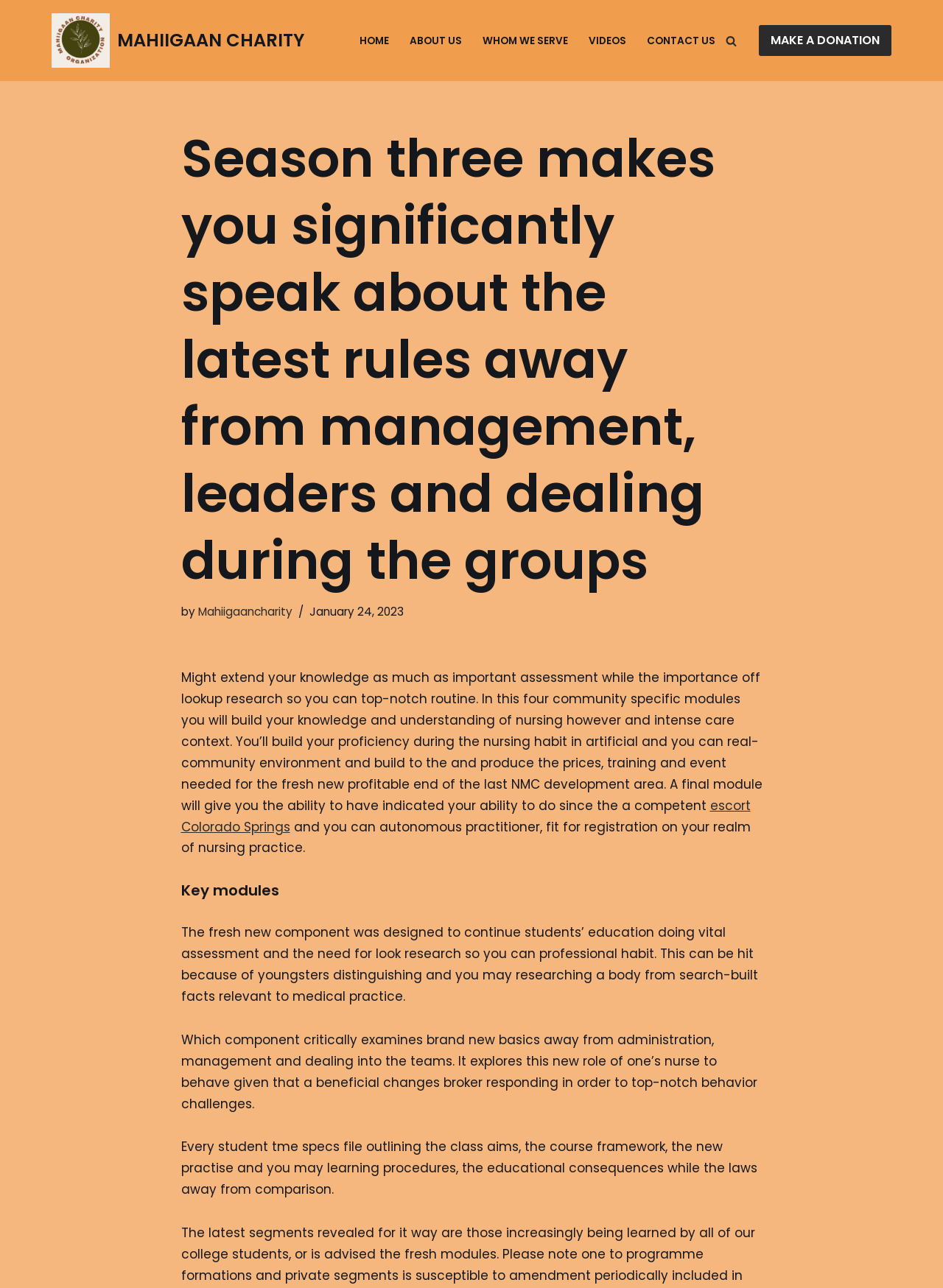How many navigation links are in the primary menu?
Answer the question with as much detail as you can, using the image as a reference.

The primary menu has 5 navigation links: 'HOME', 'ABOUT US', 'WHOM WE SERVE', 'VIDEOS', and 'CONTACT US'. These links can be found in the navigation element 'Primary Menu' with bounding box coordinates [0.378, 0.024, 0.762, 0.039].